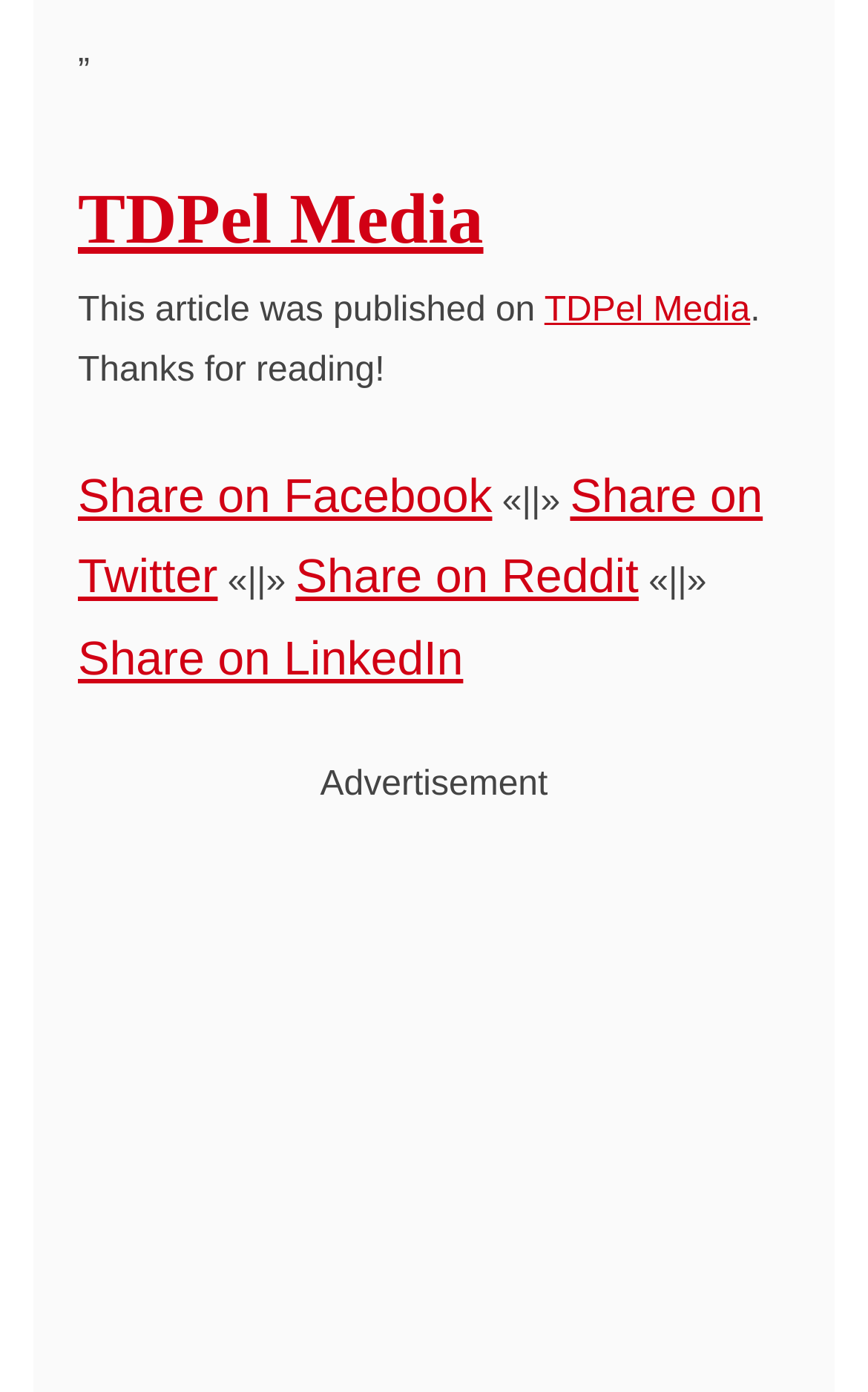Please give a one-word or short phrase response to the following question: 
What is the position of the 'Share on Twitter' link?

Below 'Share on Facebook'